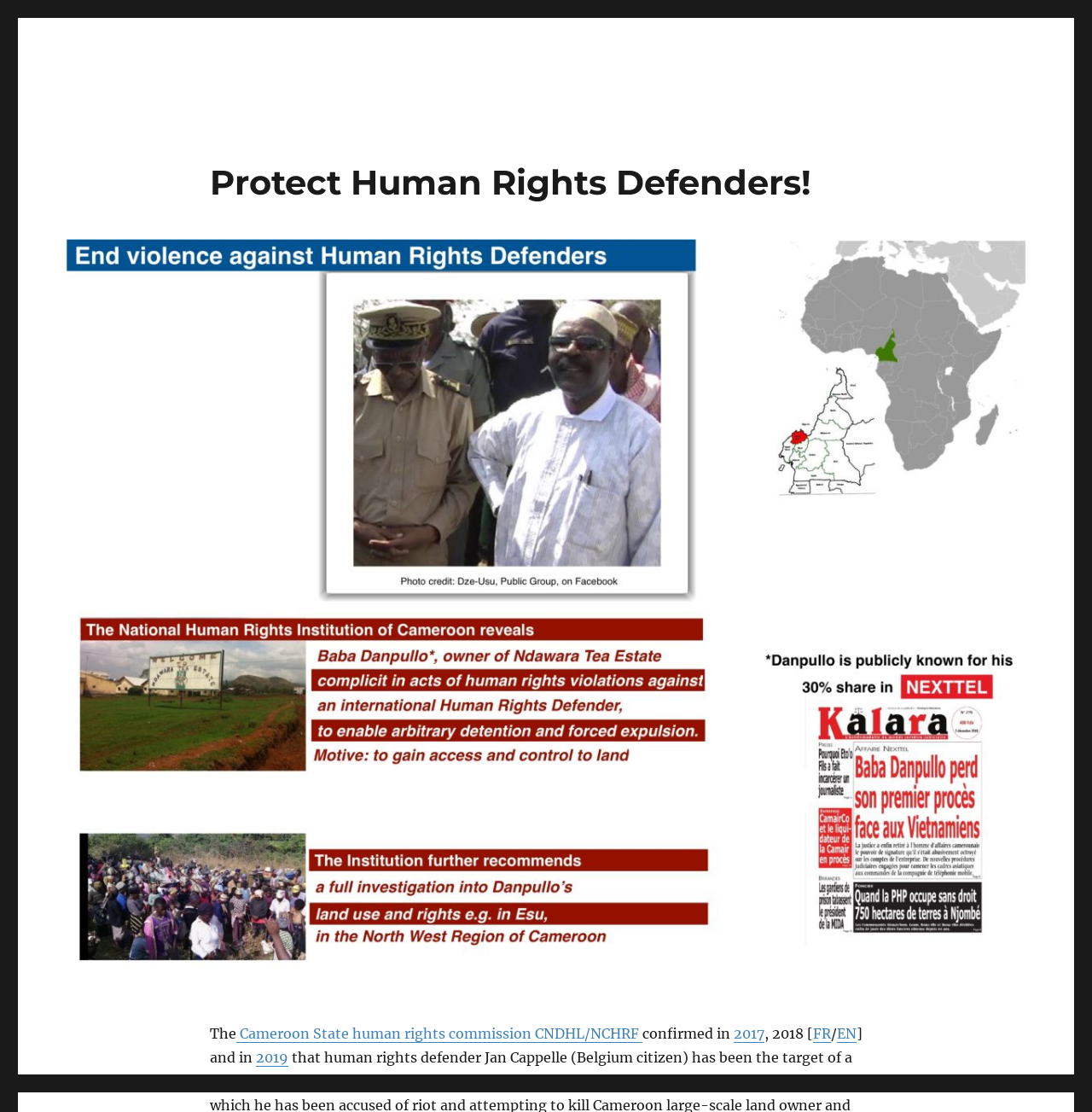Please provide a one-word or phrase answer to the question: 
In which year was the case confirmed?

2017